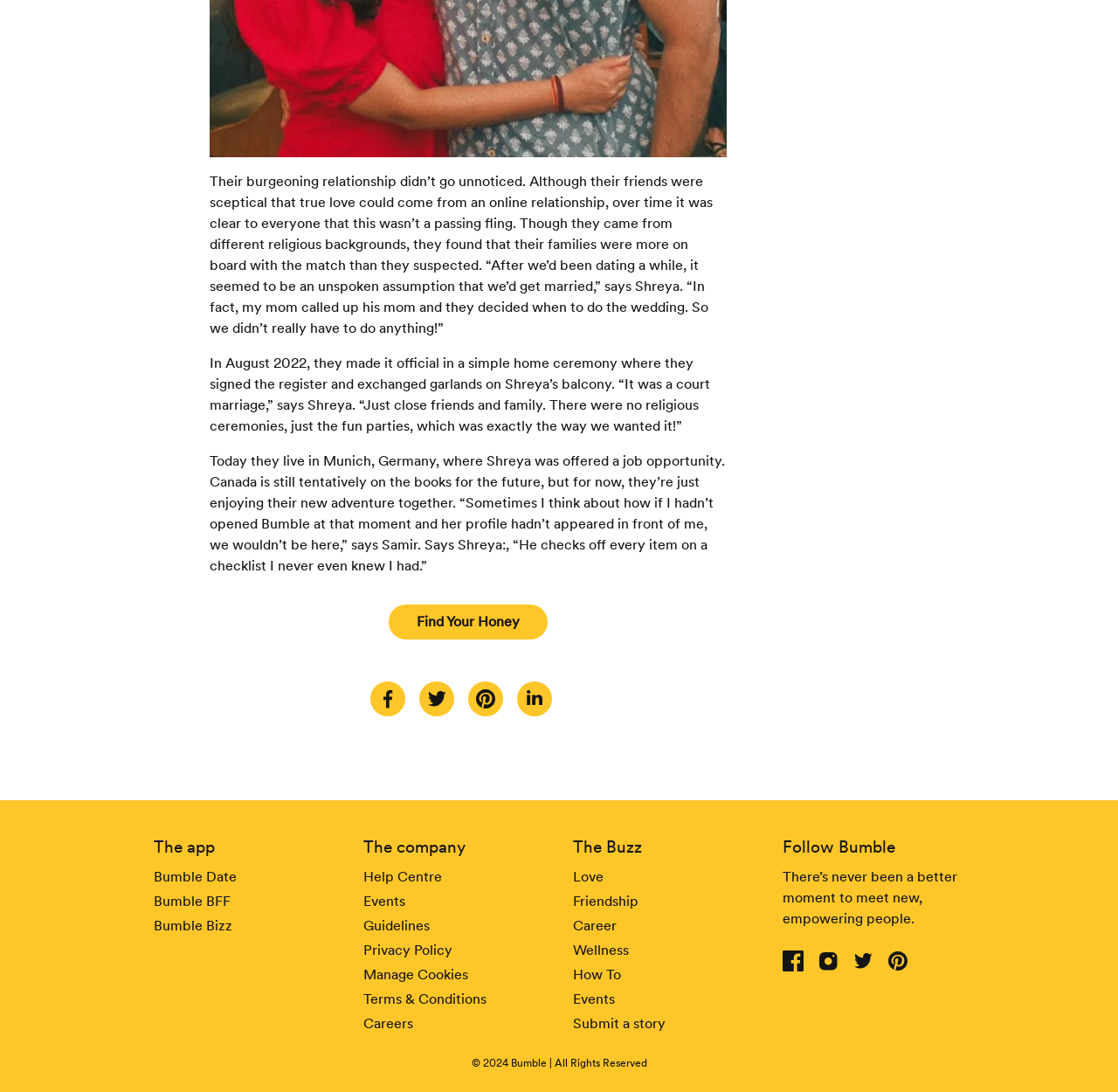Determine the bounding box coordinates for the HTML element mentioned in the following description: "Submit a story". The coordinates should be a list of four floats ranging from 0 to 1, represented as [left, top, right, bottom].

[0.512, 0.928, 0.595, 0.947]